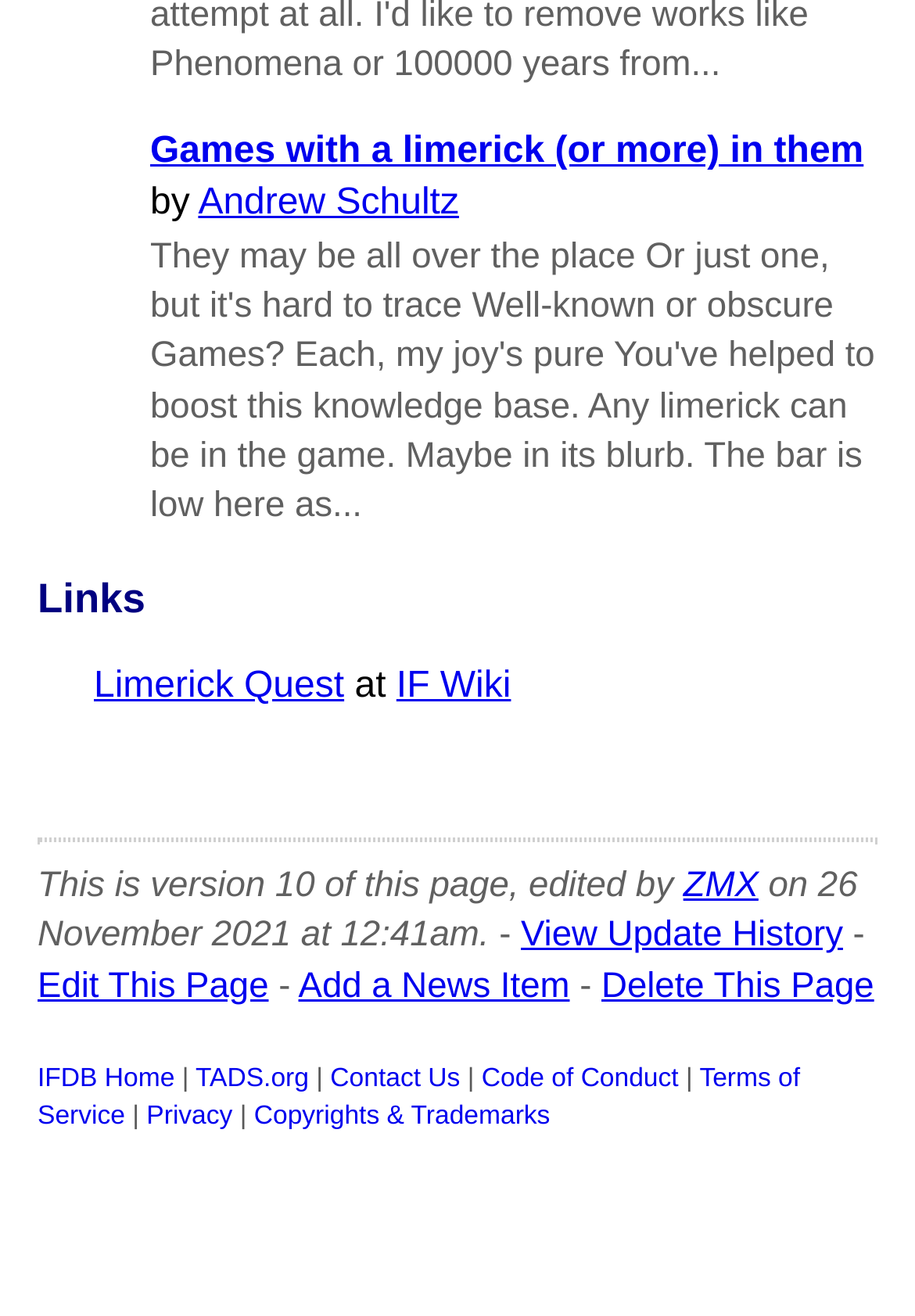What is the date when this page was last edited?
Please provide a single word or phrase as your answer based on the image.

26 November 2021